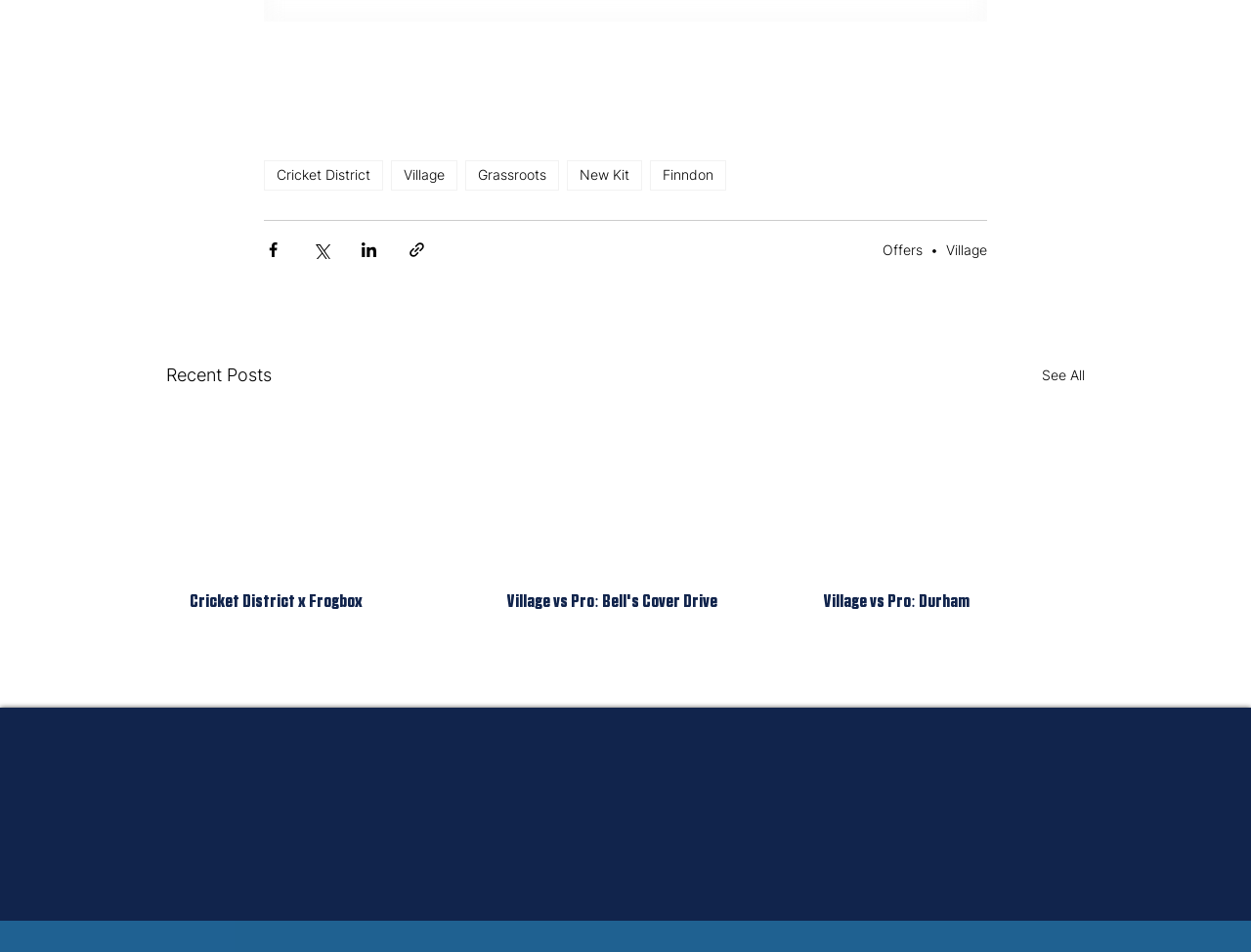Provide a one-word or short-phrase response to the question:
What is the title of the first article?

Cricket District x Frogbox